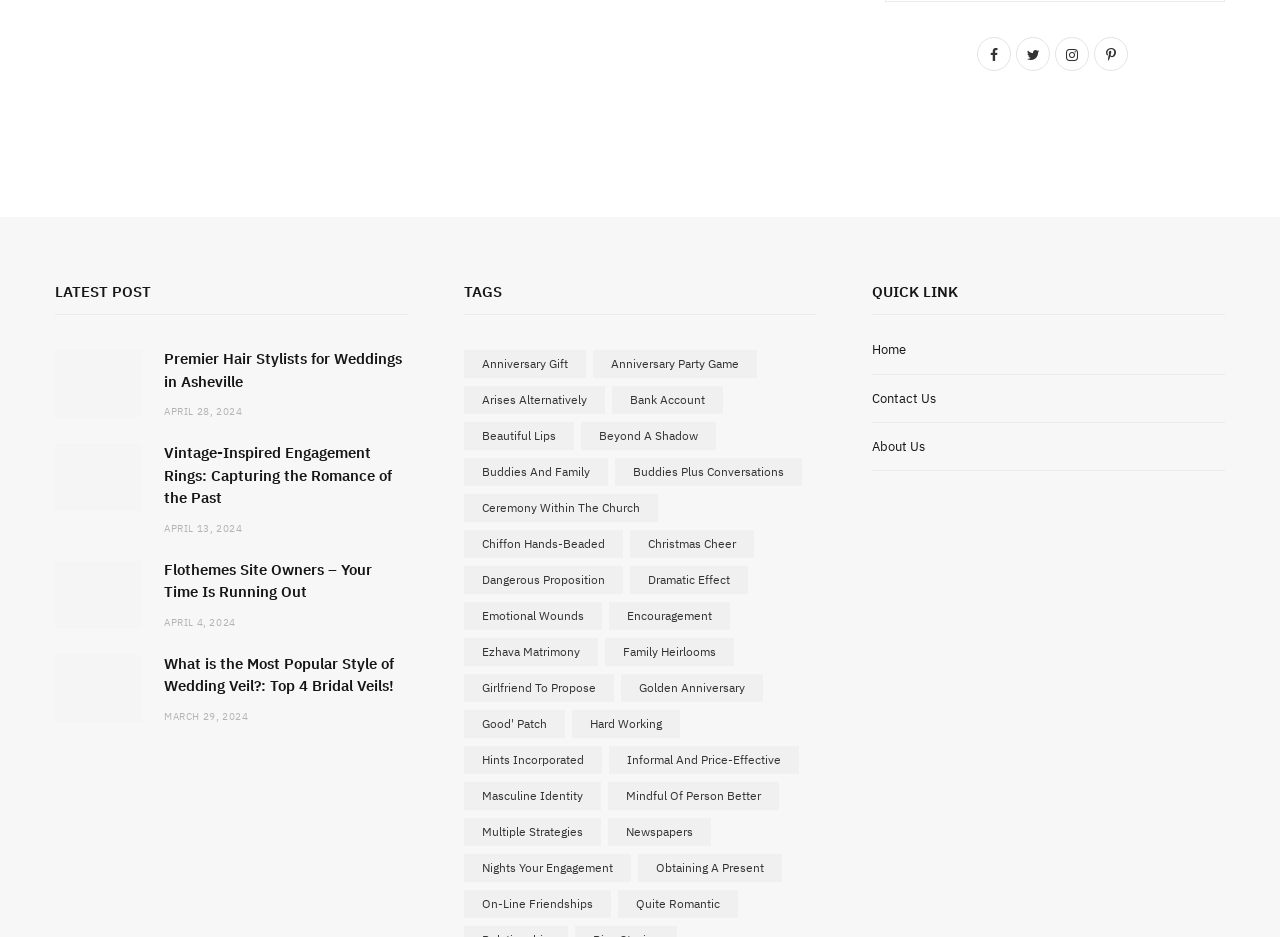What is the website about?
Refer to the image and provide a one-word or short phrase answer.

Weddings